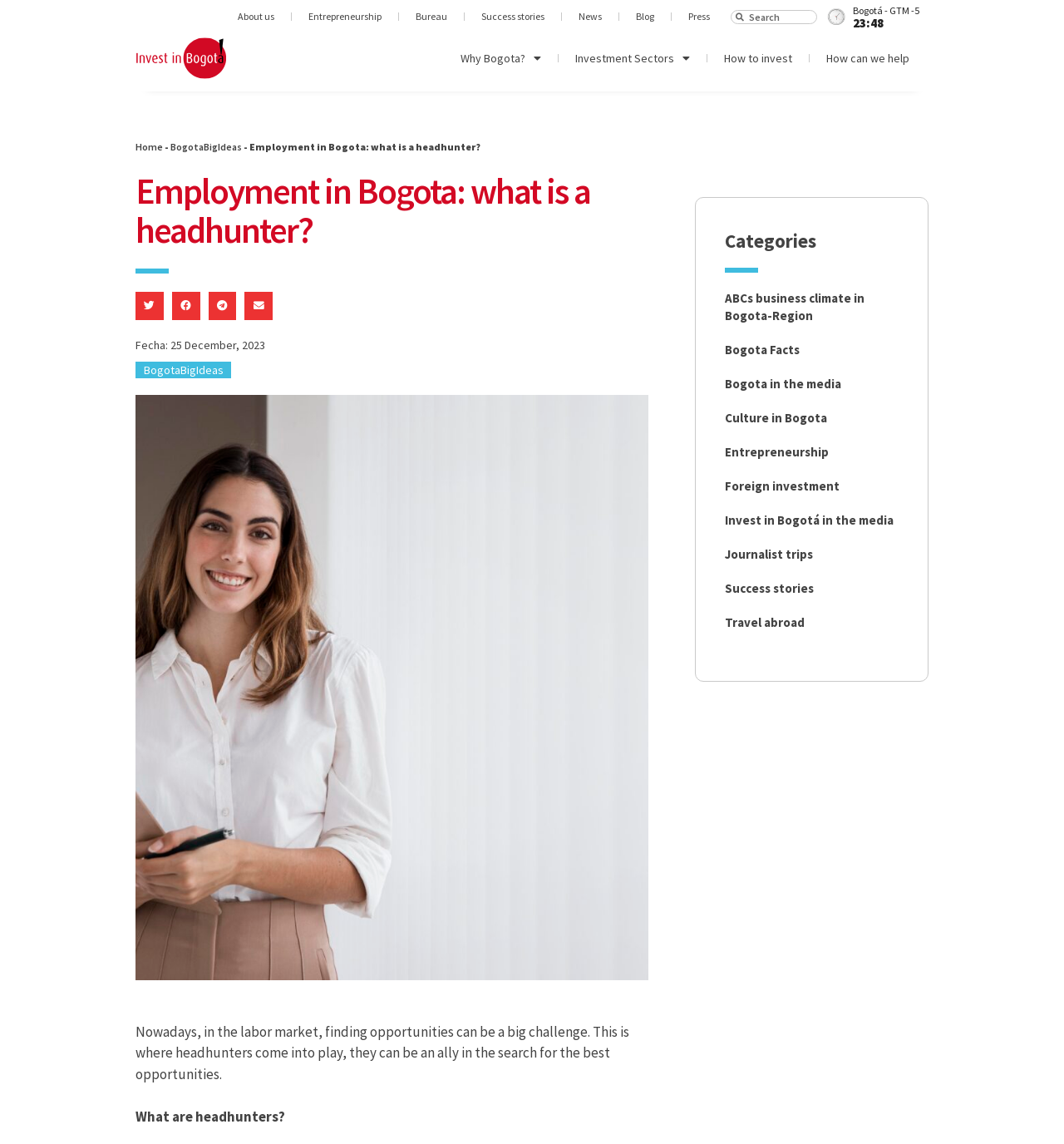Identify the bounding box coordinates of the clickable region to carry out the given instruction: "Click on the 'HOME' link".

None